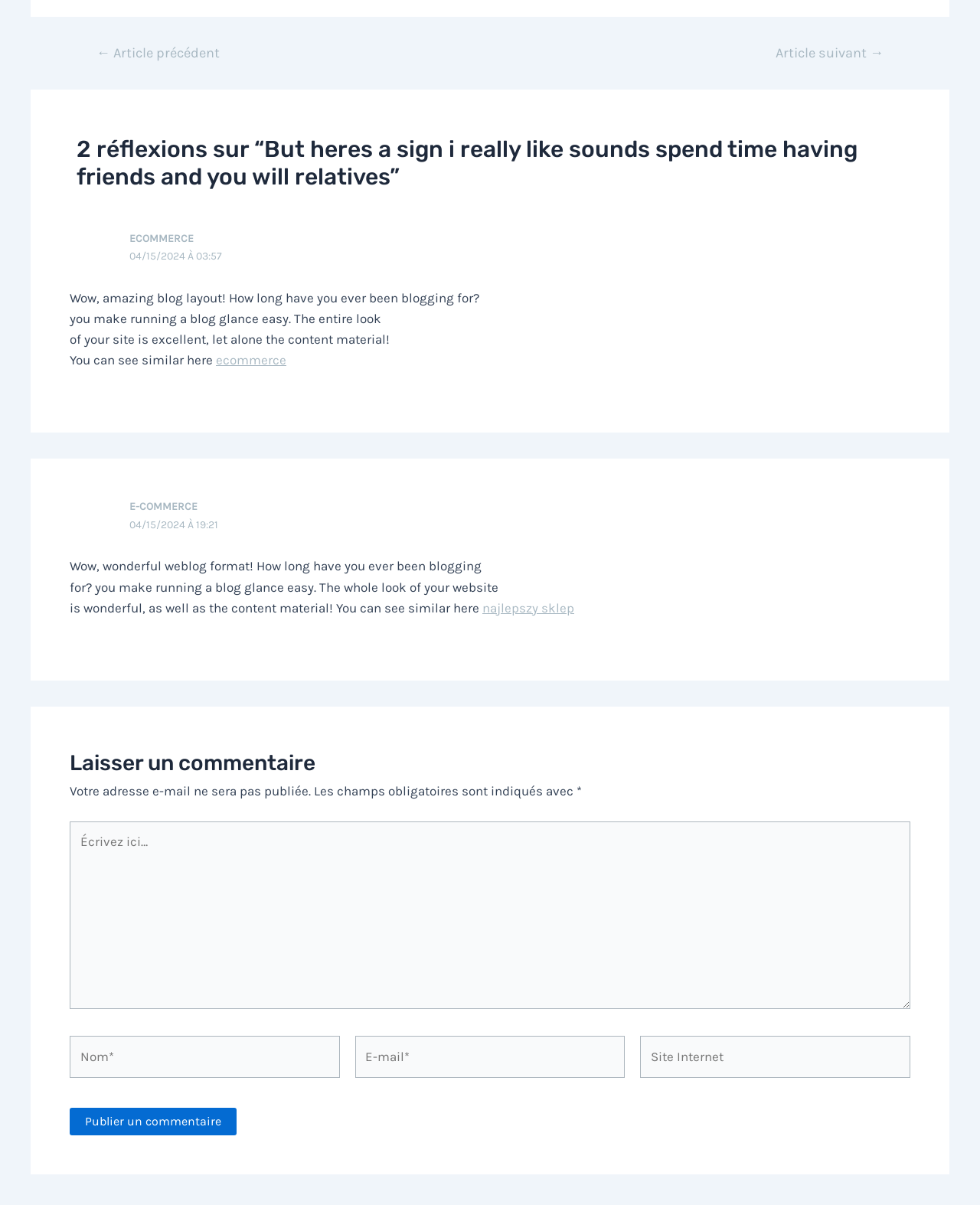Please find the bounding box coordinates for the clickable element needed to perform this instruction: "Write a comment in the text box".

[0.071, 0.681, 0.929, 0.837]